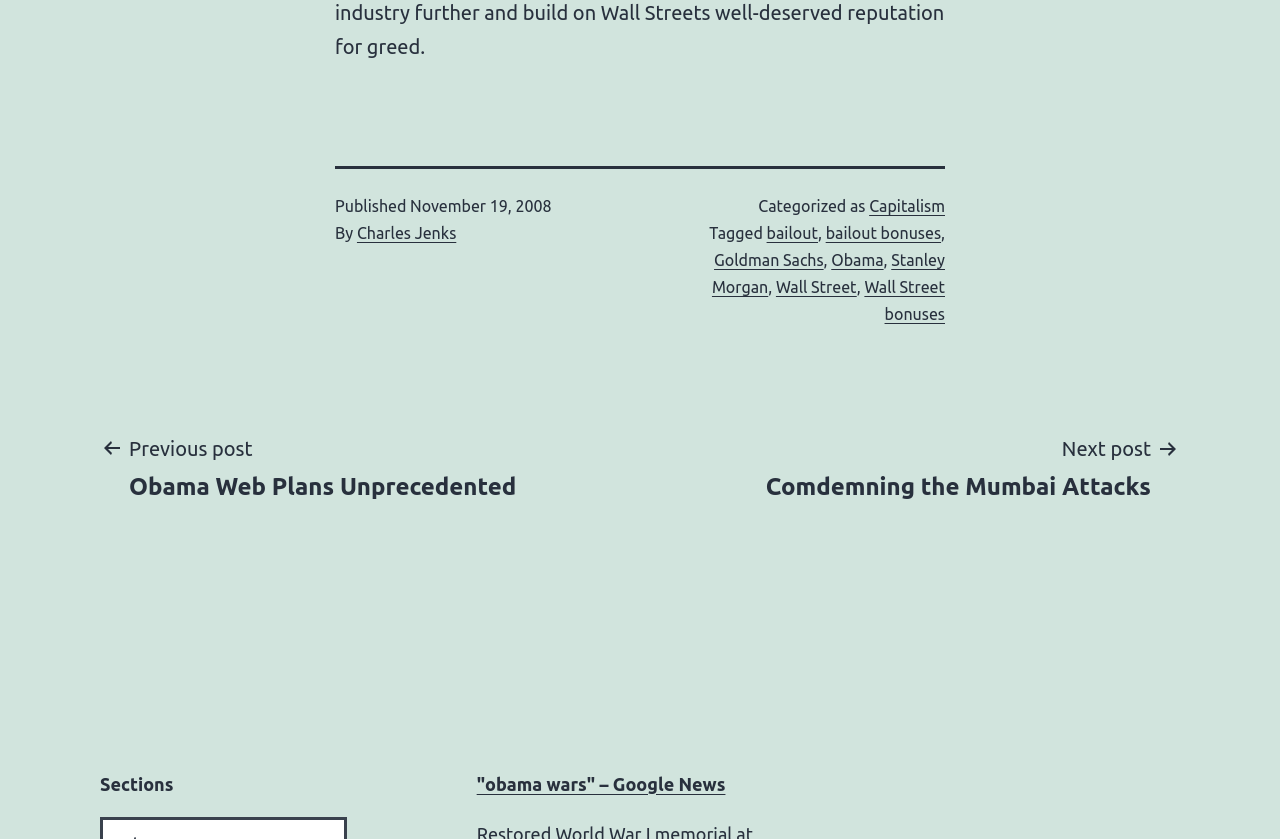Please find the bounding box coordinates for the clickable element needed to perform this instruction: "Search for 'obama wars' on Google News".

[0.372, 0.922, 0.567, 0.946]